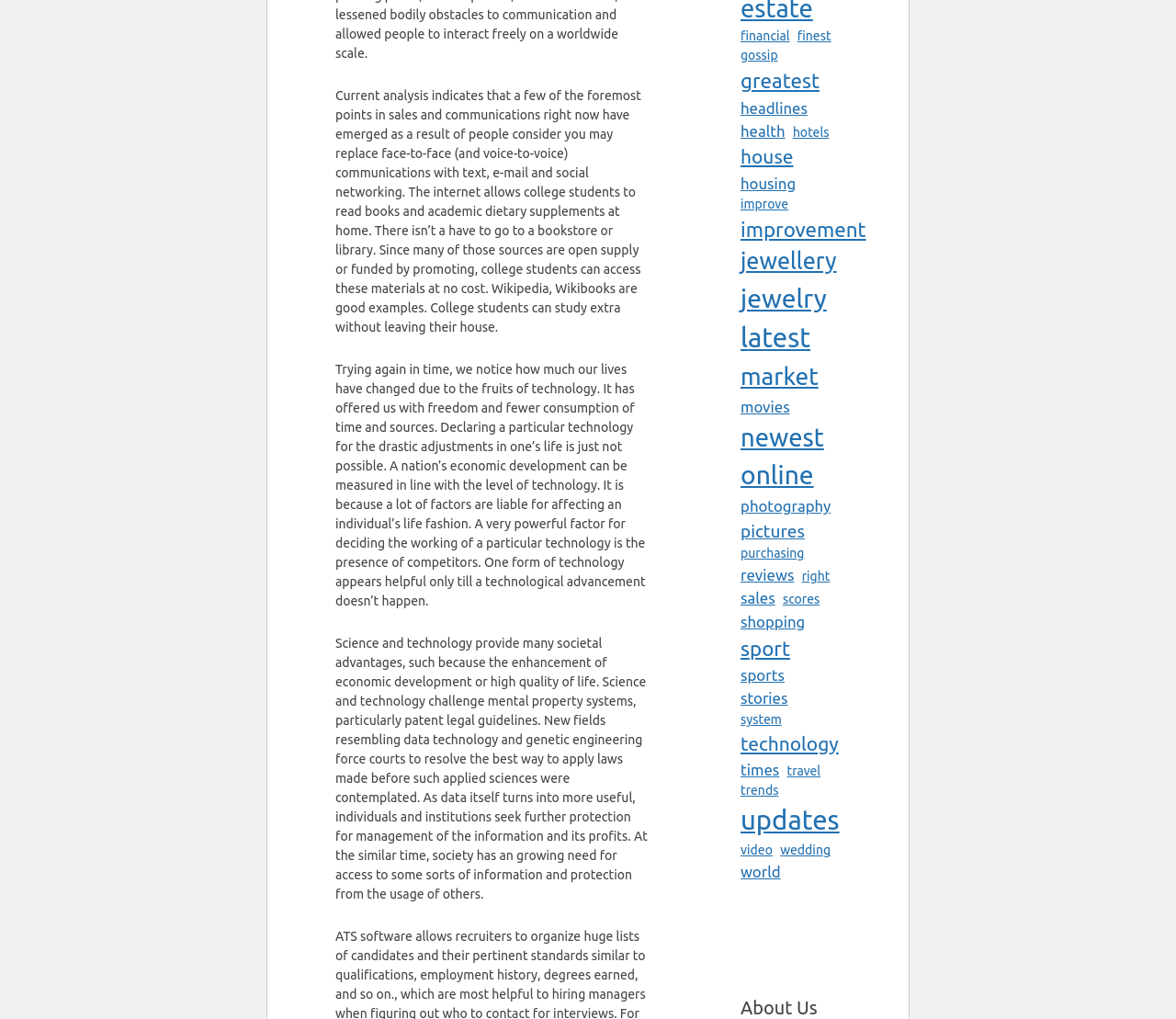Please locate the bounding box coordinates for the element that should be clicked to achieve the following instruction: "read latest news". Ensure the coordinates are given as four float numbers between 0 and 1, i.e., [left, top, right, bottom].

[0.63, 0.312, 0.689, 0.352]